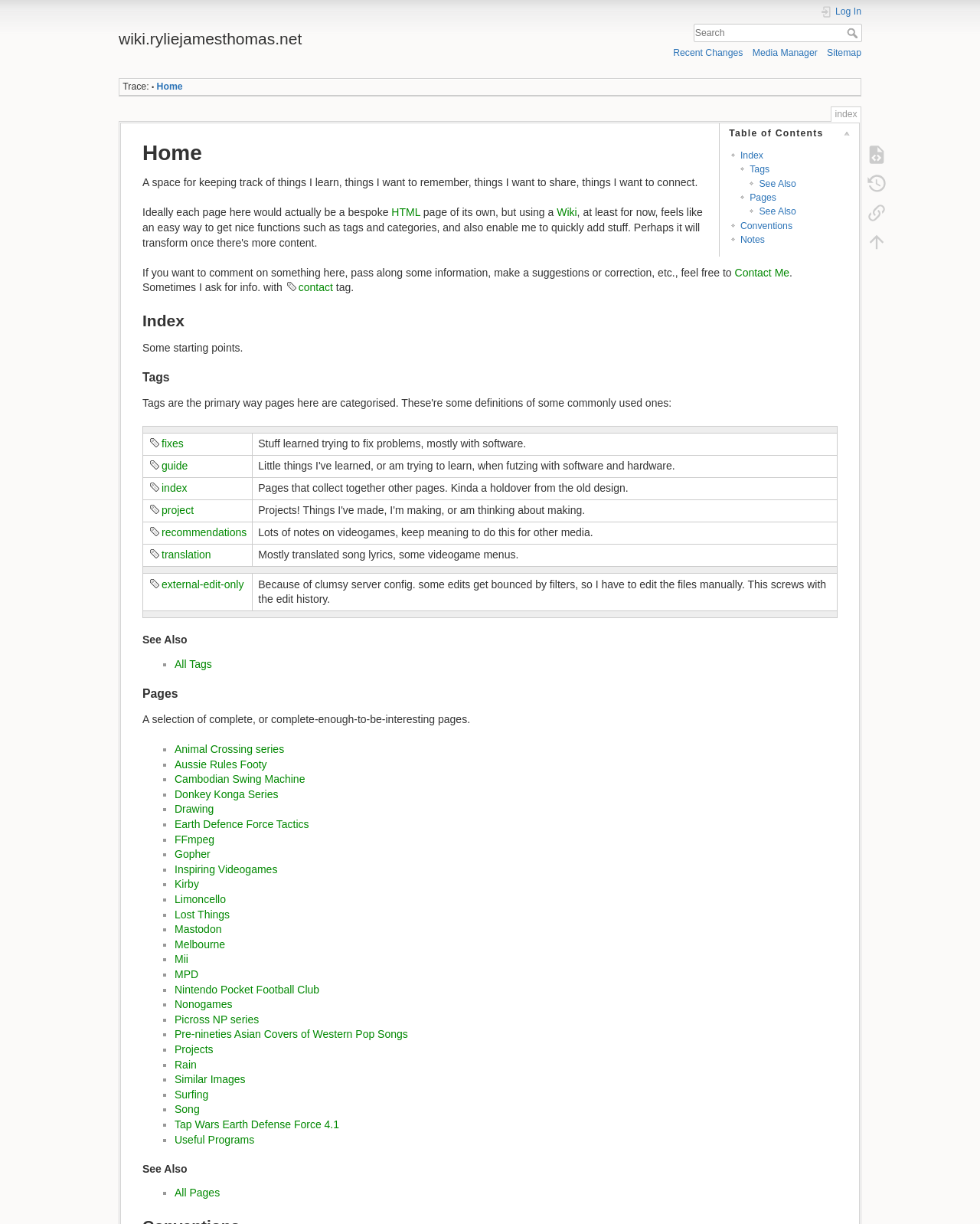Summarize the webpage in an elaborate manner.

The webpage is a personal wiki, titled "Home [wiki.ryliejamesthomas.net]". At the top, there is a heading with the same title, and a link to "Log In" on the right side, accompanied by a small image. Below this, there is a search bar with a textbox and a "Search" button.

The main content of the page is divided into several sections. The first section, "Home", contains a brief introduction to the wiki, explaining its purpose and scope. This section also includes a link to "Contact Me" and another link to "contact" with a tag.

The next section is "Index", which appears to be a table of contents. It lists several links, including "Index", "Tags", "Pages", "Conventions", "Notes", and others. Each link has a brief description or explanation.

The "Tags" section is a table with several rows, each containing a link to a specific tag, such as "fixes", "guide", "index", "project", "recommendations", "translation", and others. Each tag has a brief description or explanation.

The "See Also" section is a list of links, including "Index", "Tags", "Pages", and others, with brief descriptions or explanations.

Throughout the page, there are several headings and subheadings, which help to organize the content and provide a clear structure. The overall layout is clean and easy to navigate, with a focus on providing access to various sections and links within the wiki.